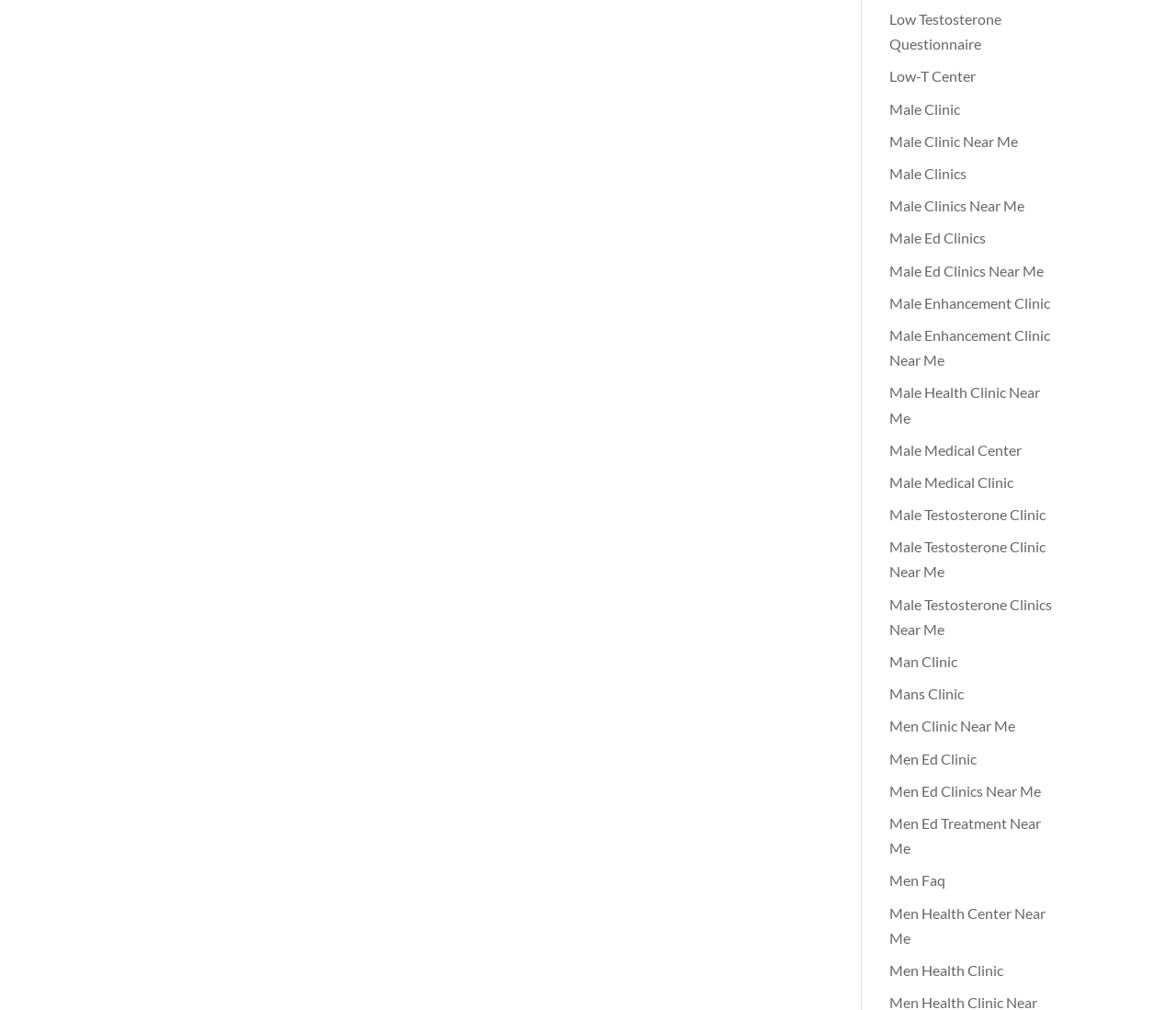Find the bounding box coordinates for the HTML element specified by: "Men Clinic Near Me".

[0.756, 0.71, 0.863, 0.727]